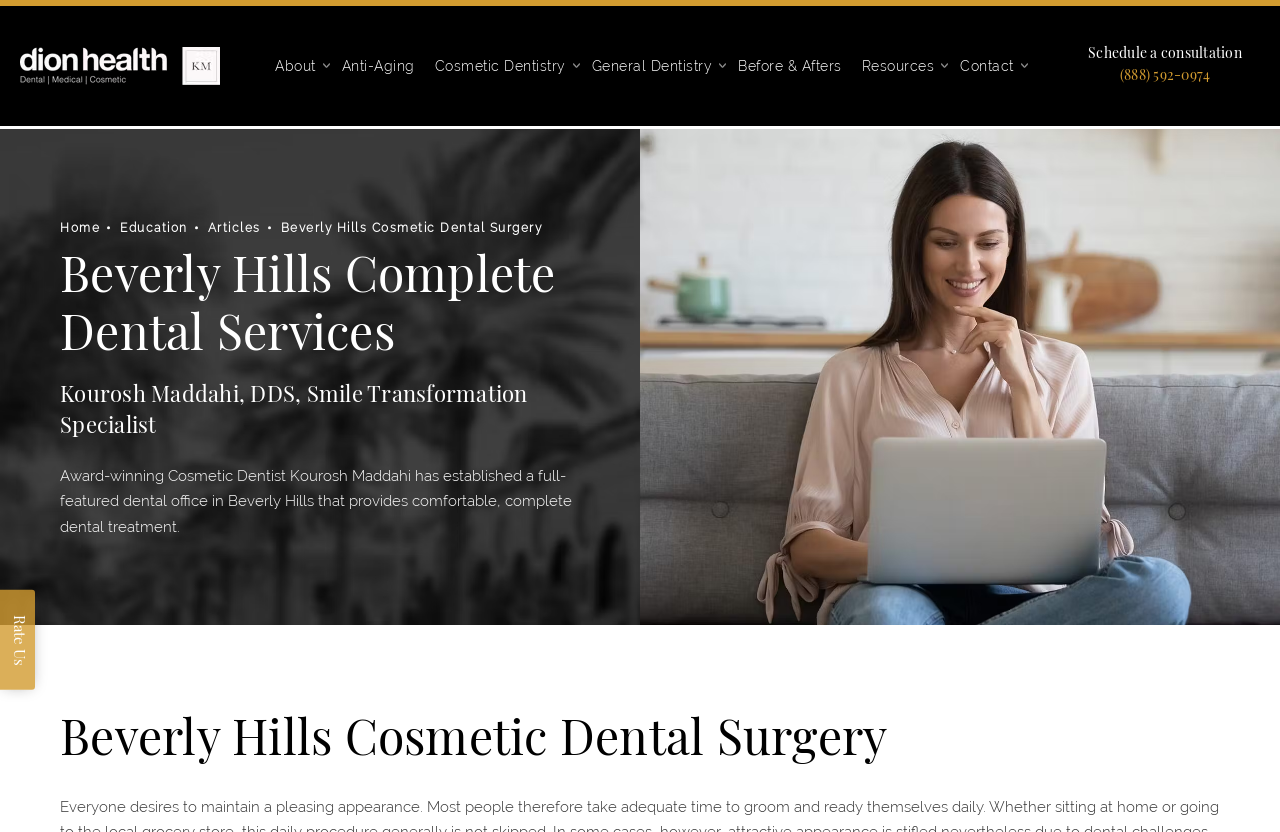Find the bounding box coordinates of the element's region that should be clicked in order to follow the given instruction: "Visit Dr. Maddahi's website homepage". The coordinates should consist of four float numbers between 0 and 1, i.e., [left, top, right, bottom].

[0.016, 0.056, 0.172, 0.102]